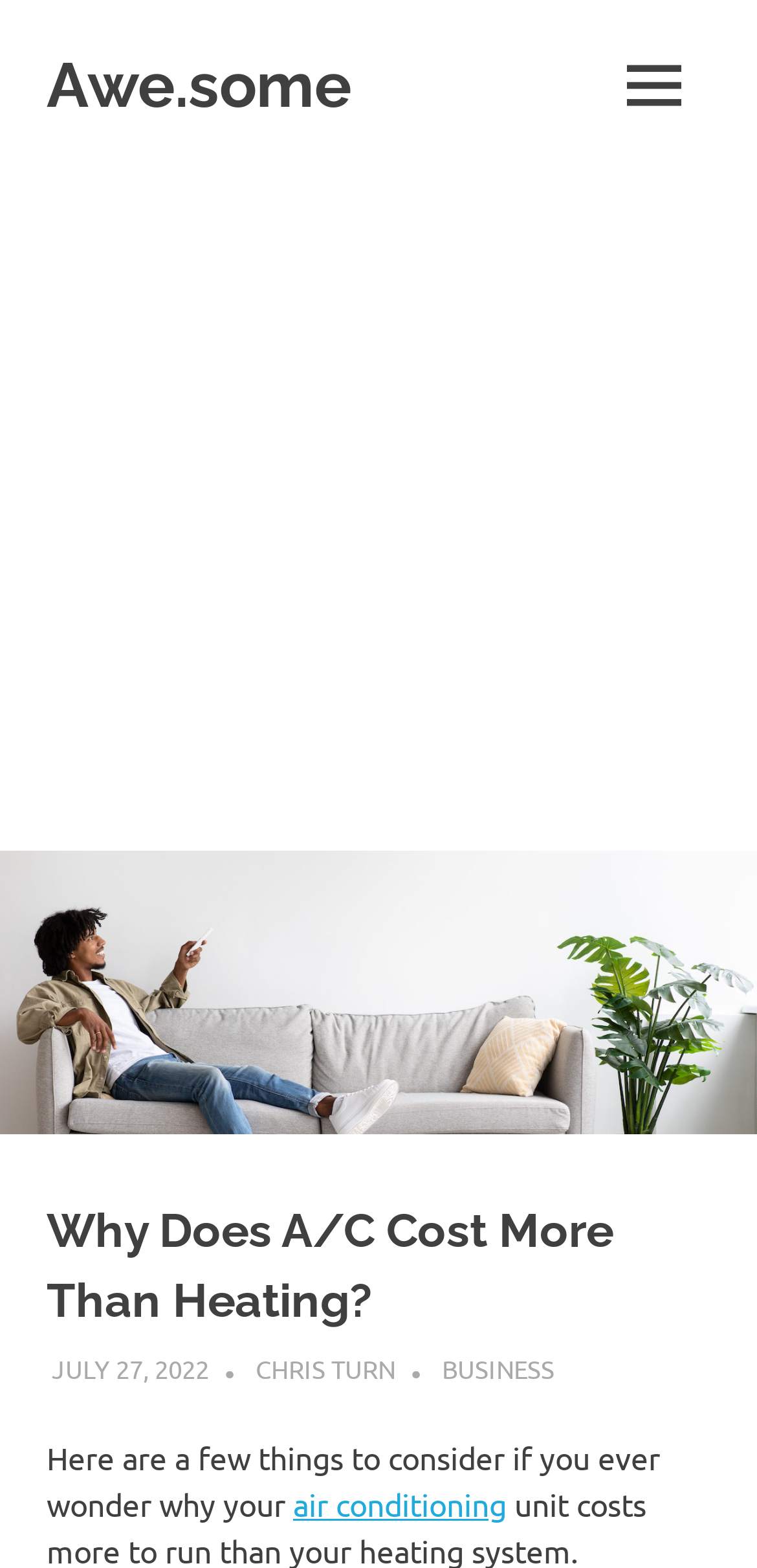Please respond to the question using a single word or phrase:
What is the author of this article?

Chris Turn